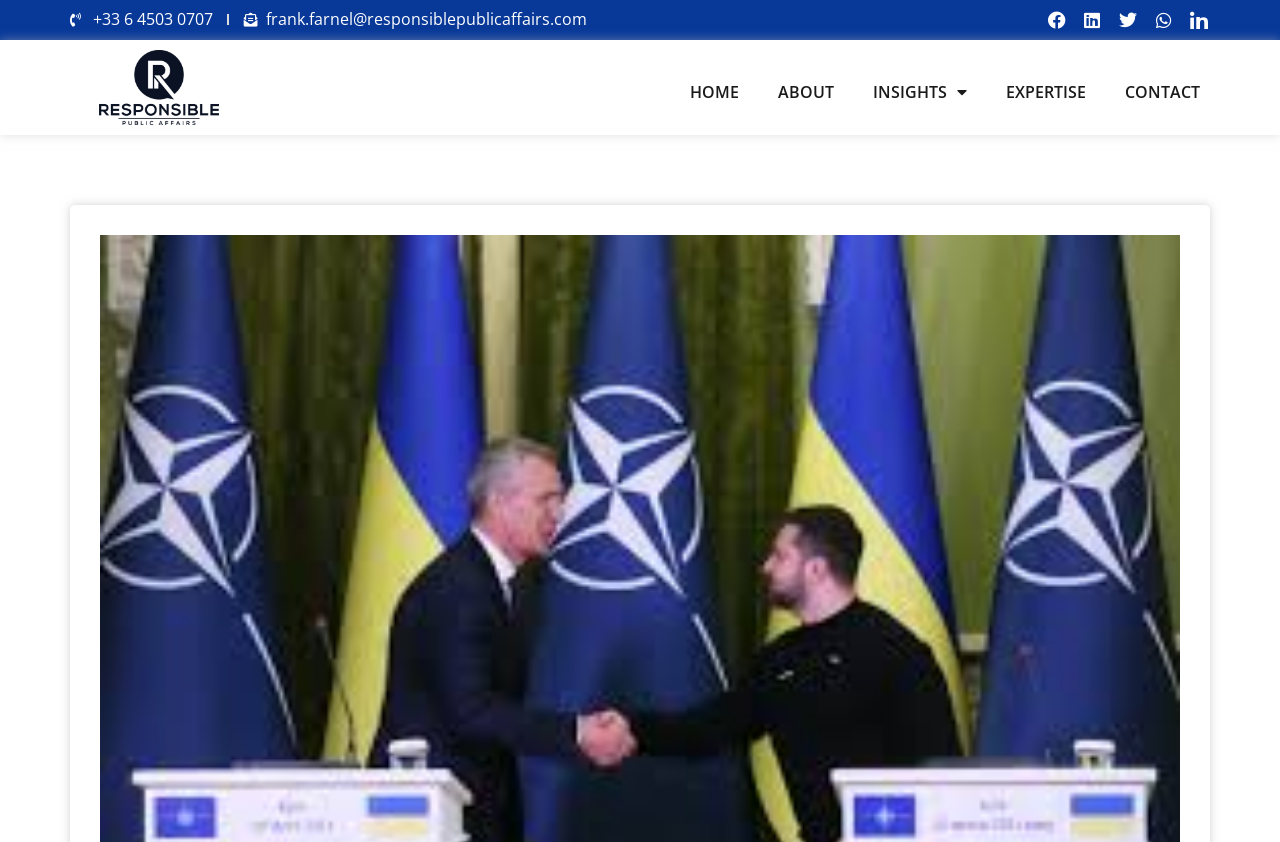Identify the bounding box for the UI element described as: "frank.farnel@responsiblepublicaffairs.com". Ensure the coordinates are four float numbers between 0 and 1, formatted as [left, top, right, bottom].

[0.19, 0.006, 0.459, 0.041]